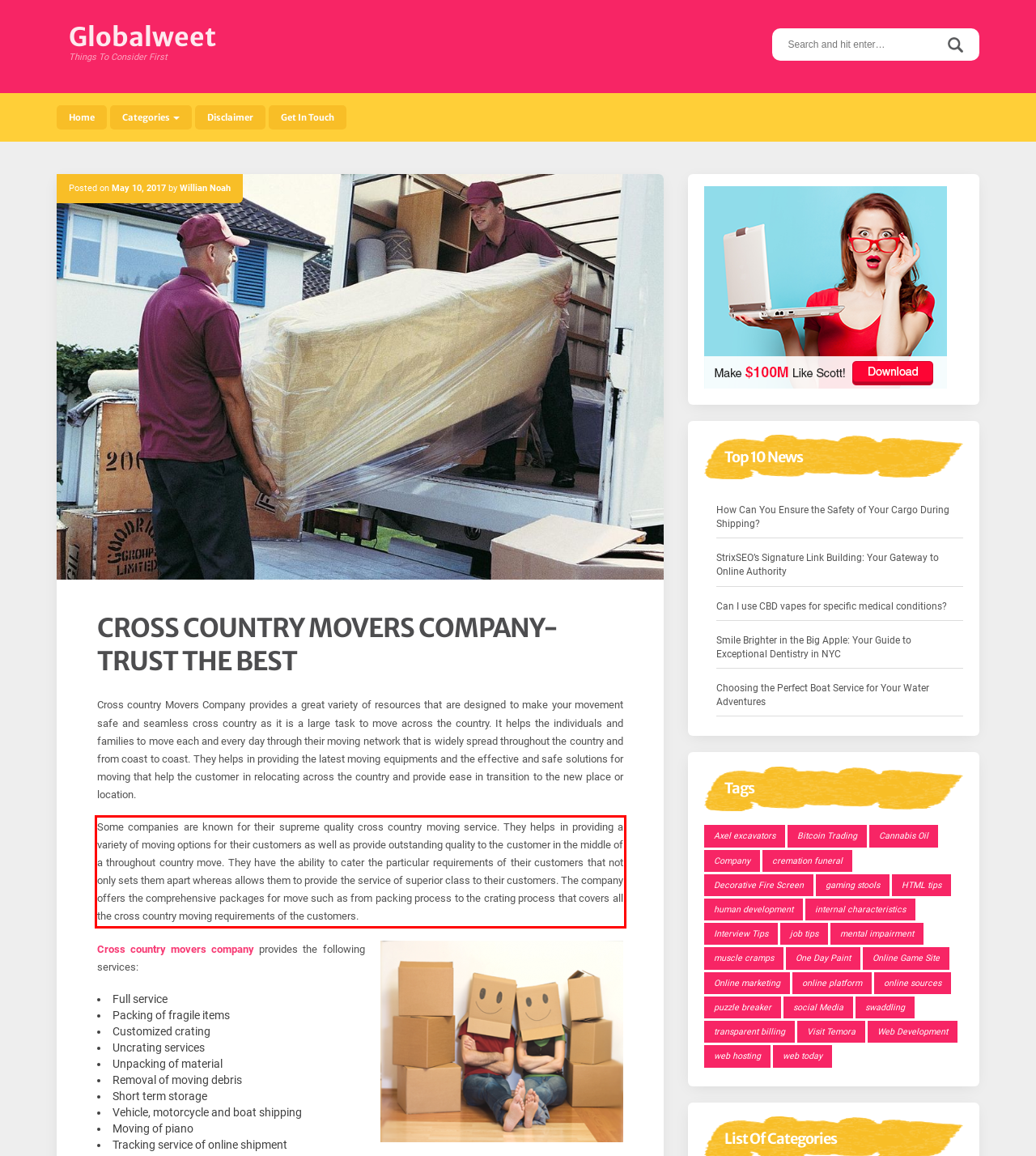You are presented with a screenshot containing a red rectangle. Extract the text found inside this red bounding box.

Some companies are known for their supreme quality cross country moving service. They helps in providing a variety of moving options for their customers as well as provide outstanding quality to the customer in the middle of a throughout country move. They have the ability to cater the particular requirements of their customers that not only sets them apart whereas allows them to provide the service of superior class to their customers. The company offers the comprehensive packages for move such as from packing process to the crating process that covers all the cross country moving requirements of the customers.